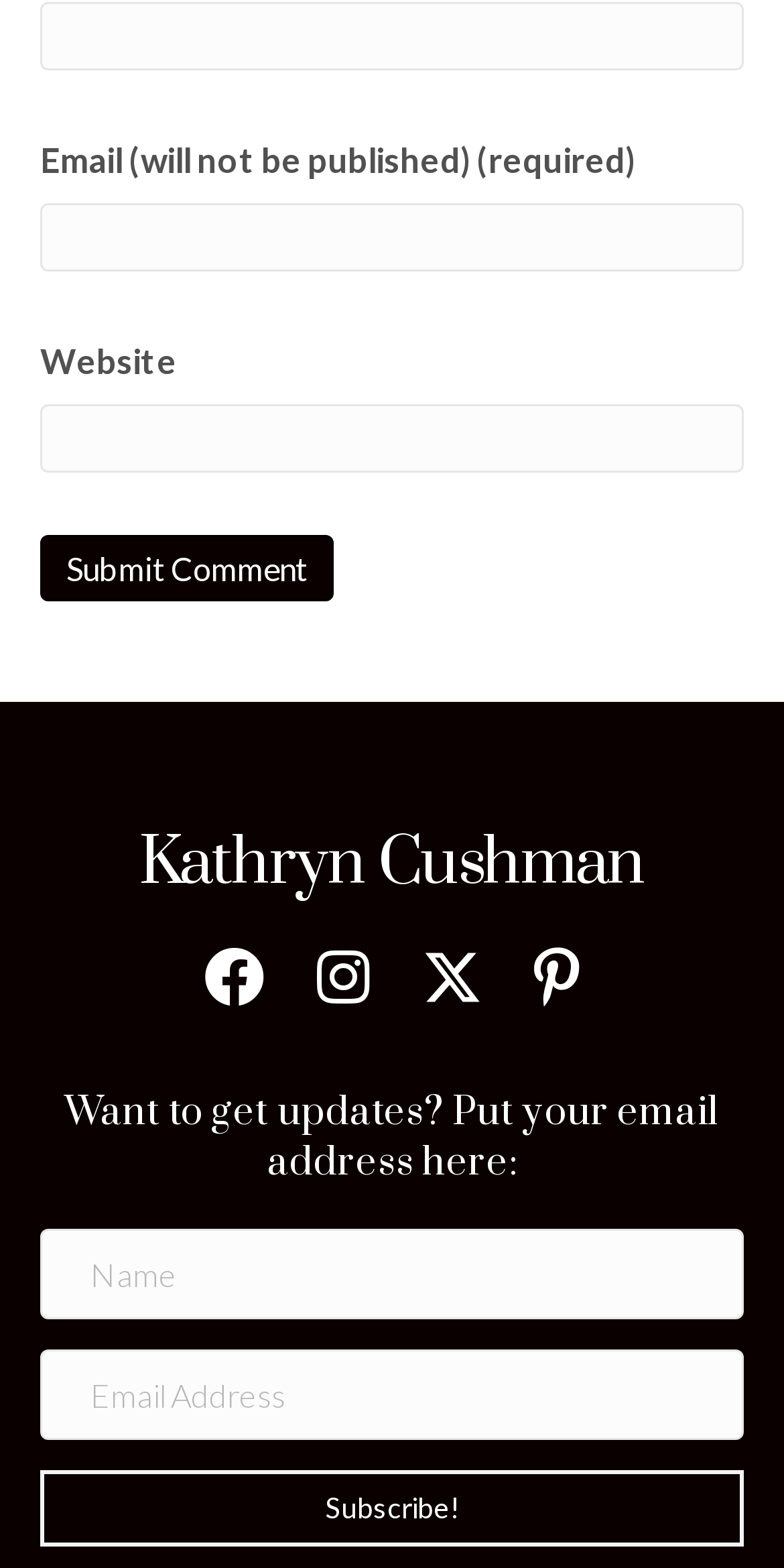Please specify the bounding box coordinates of the area that should be clicked to accomplish the following instruction: "Click on HOME". The coordinates should consist of four float numbers between 0 and 1, i.e., [left, top, right, bottom].

None